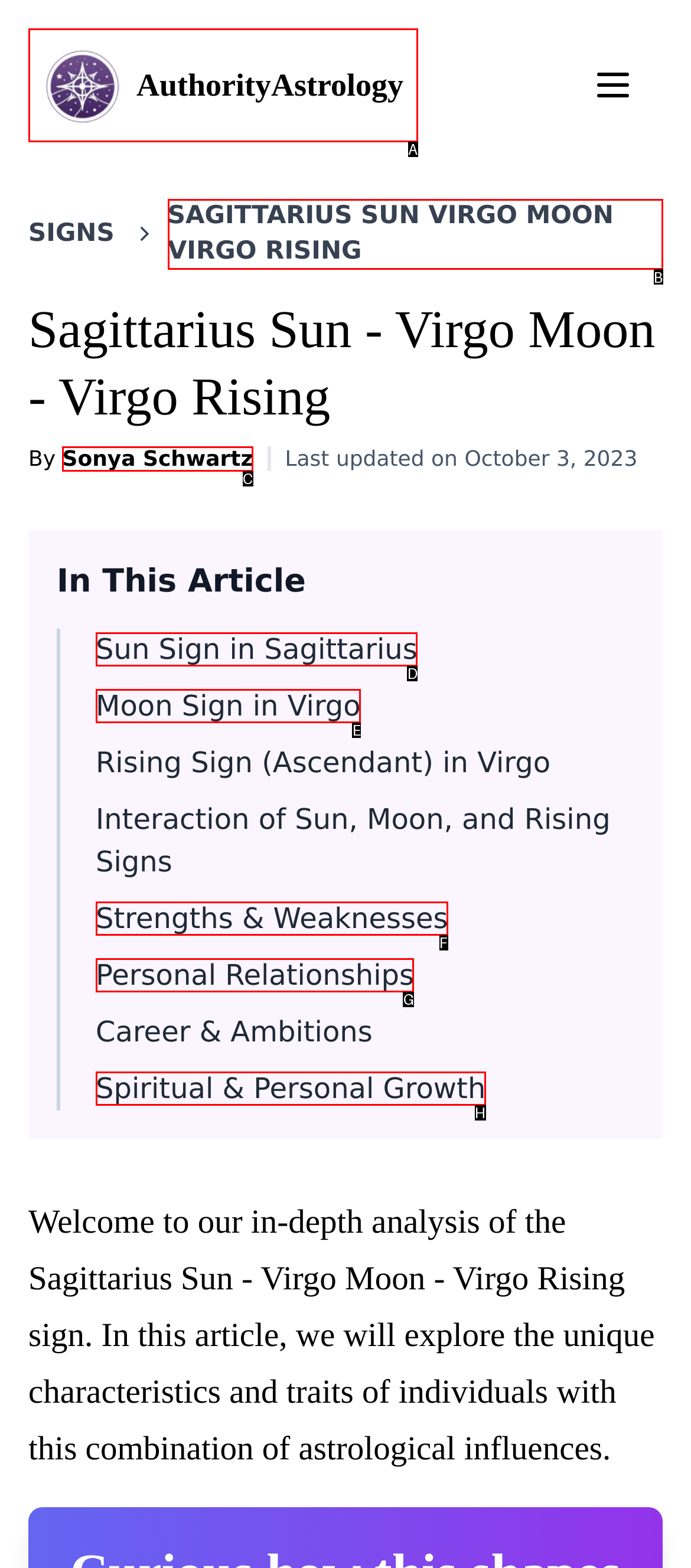Determine the letter of the element I should select to fulfill the following instruction: Read about Sagittarius Sun - Virgo Moon - Virgo Rising. Just provide the letter.

B